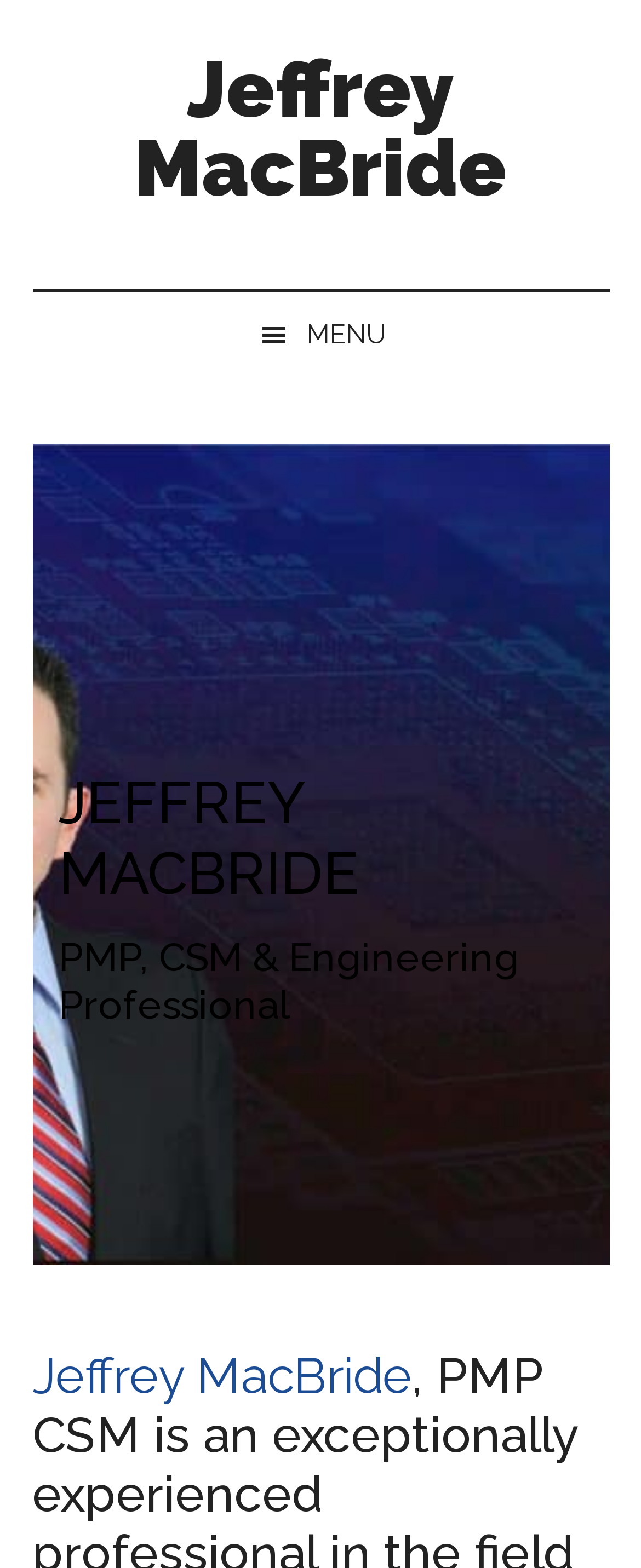What is the name of the person on the cover image?
Please provide a single word or phrase answer based on the image.

Jeffrey MacBride